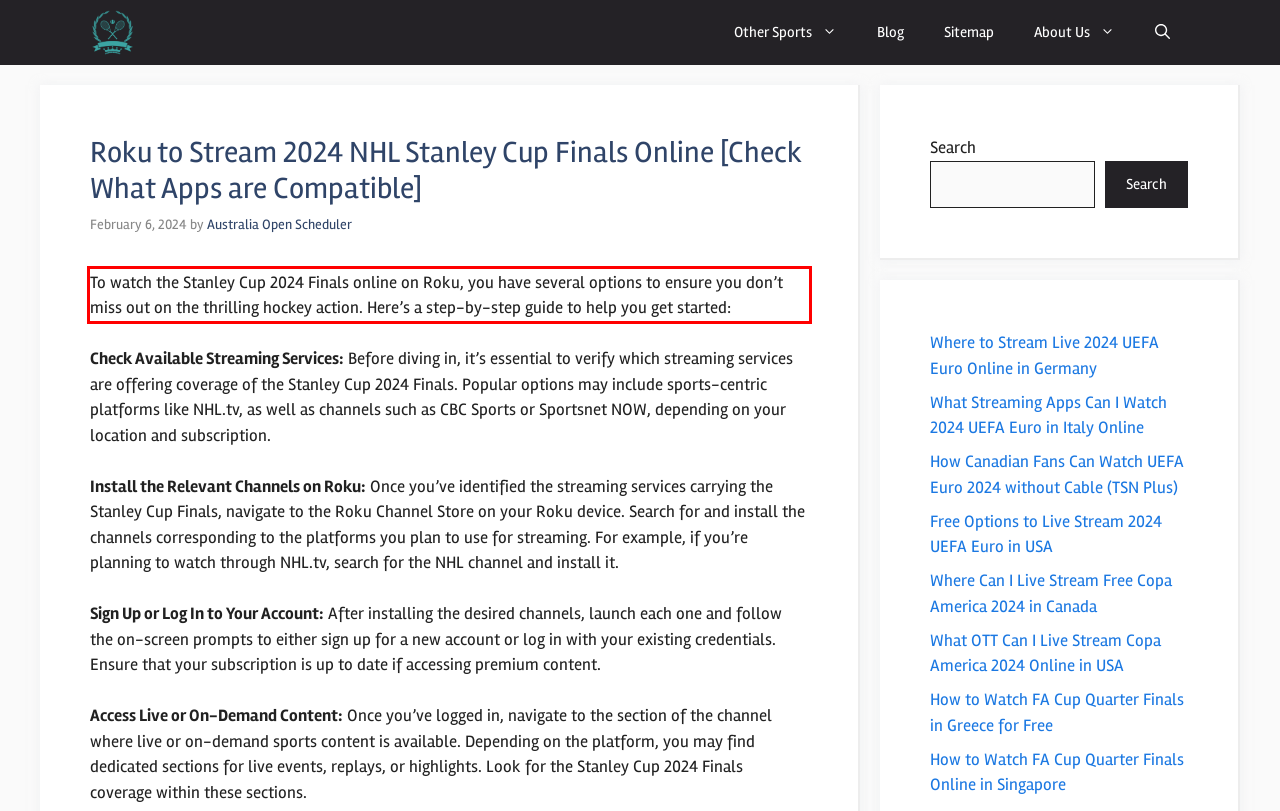Within the screenshot of the webpage, there is a red rectangle. Please recognize and generate the text content inside this red bounding box.

To watch the Stanley Cup 2024 Finals online on Roku, you have several options to ensure you don’t miss out on the thrilling hockey action. Here’s a step-by-step guide to help you get started: